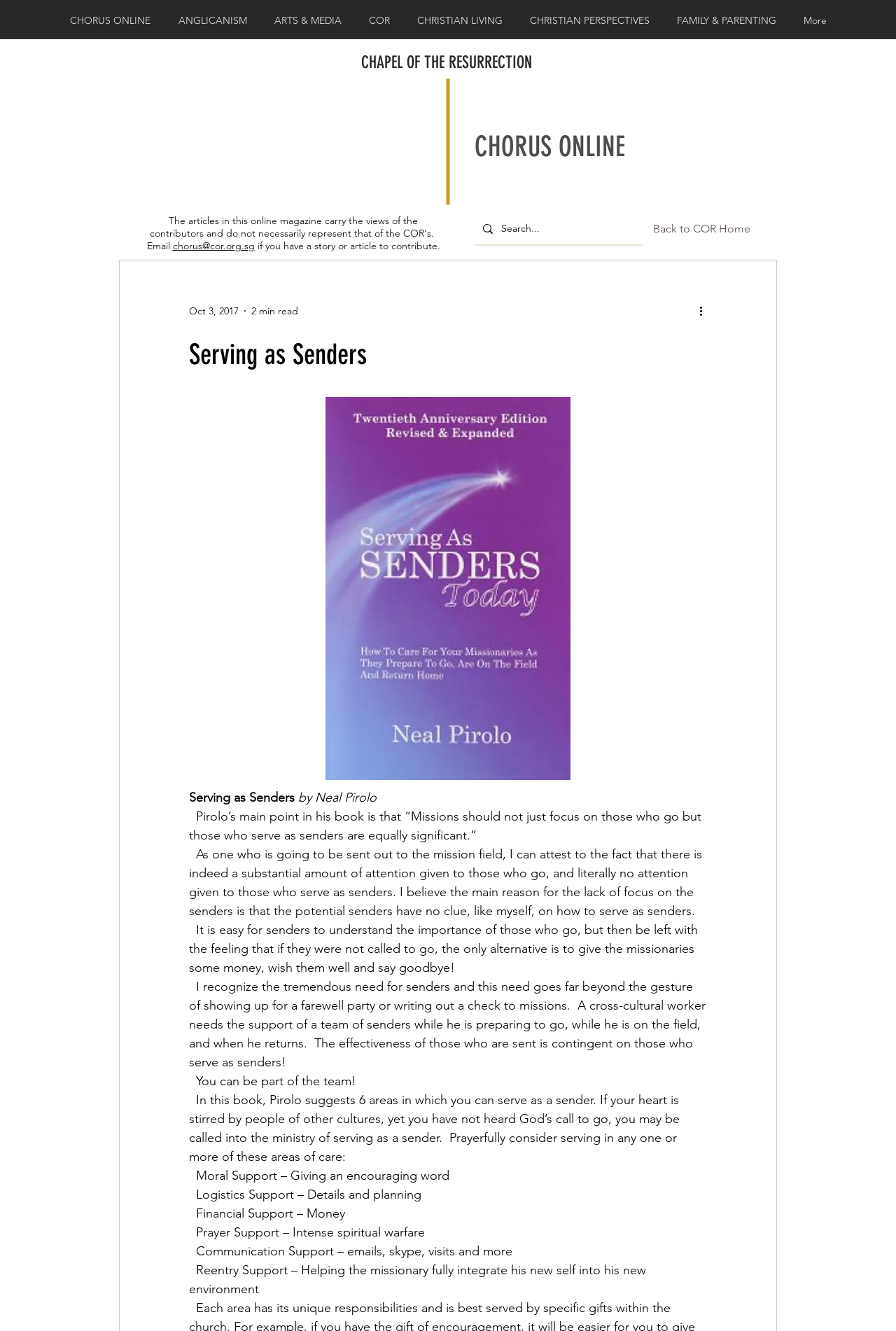What is the purpose of senders according to the webpage?
Look at the image and provide a detailed response to the question.

The webpage mentions that a cross-cultural worker needs the support of a team of senders while he is preparing to go, while he is on the field, and when he returns, suggesting that the purpose of senders is to support cross-cultural workers.